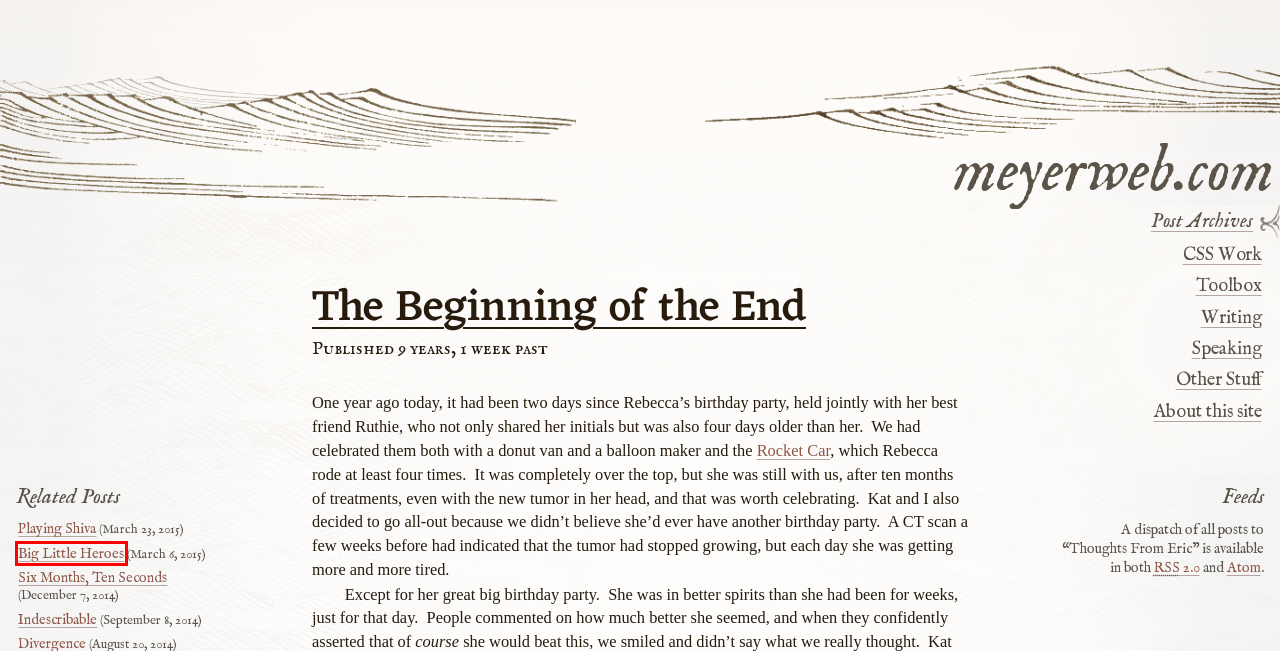You are looking at a webpage screenshot with a red bounding box around an element. Pick the description that best matches the new webpage after interacting with the element in the red bounding box. The possible descriptions are:
A. Pixelingo | Carolyn Wood | Copywriting and Content Strategy
B. Divergence  –  Eric’s Archived Thoughts
C. Eric Meyer | Dribbble
D. css-discuss Public Archive Announced  –  Eric’s Archived Thoughts
E. Blog Tool, Publishing Platform, and CMS – WordPress.org
F. Welcome to The Rocket Car Web
G. Smithsonian Libraries
H. Big Little Heroes  –  Eric’s Archived Thoughts

H